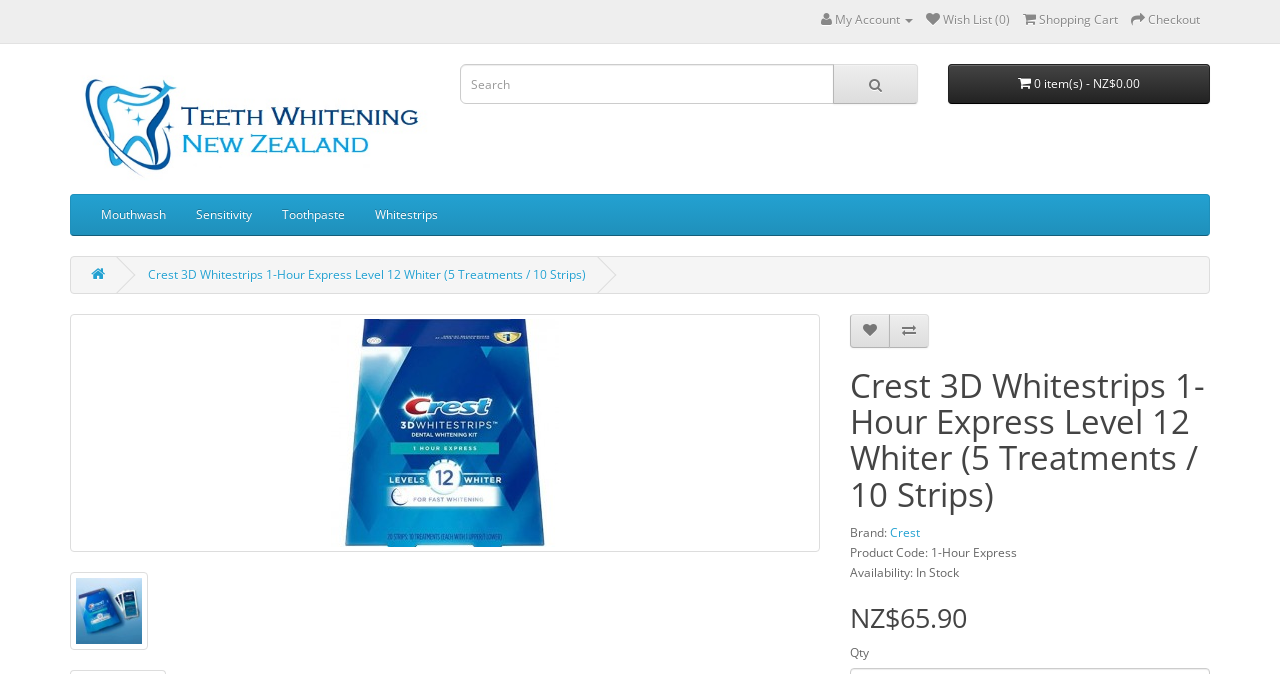What is the availability of the product?
Please provide a full and detailed response to the question.

I found the availability of the product by looking at the 'Availability: In Stock' label.